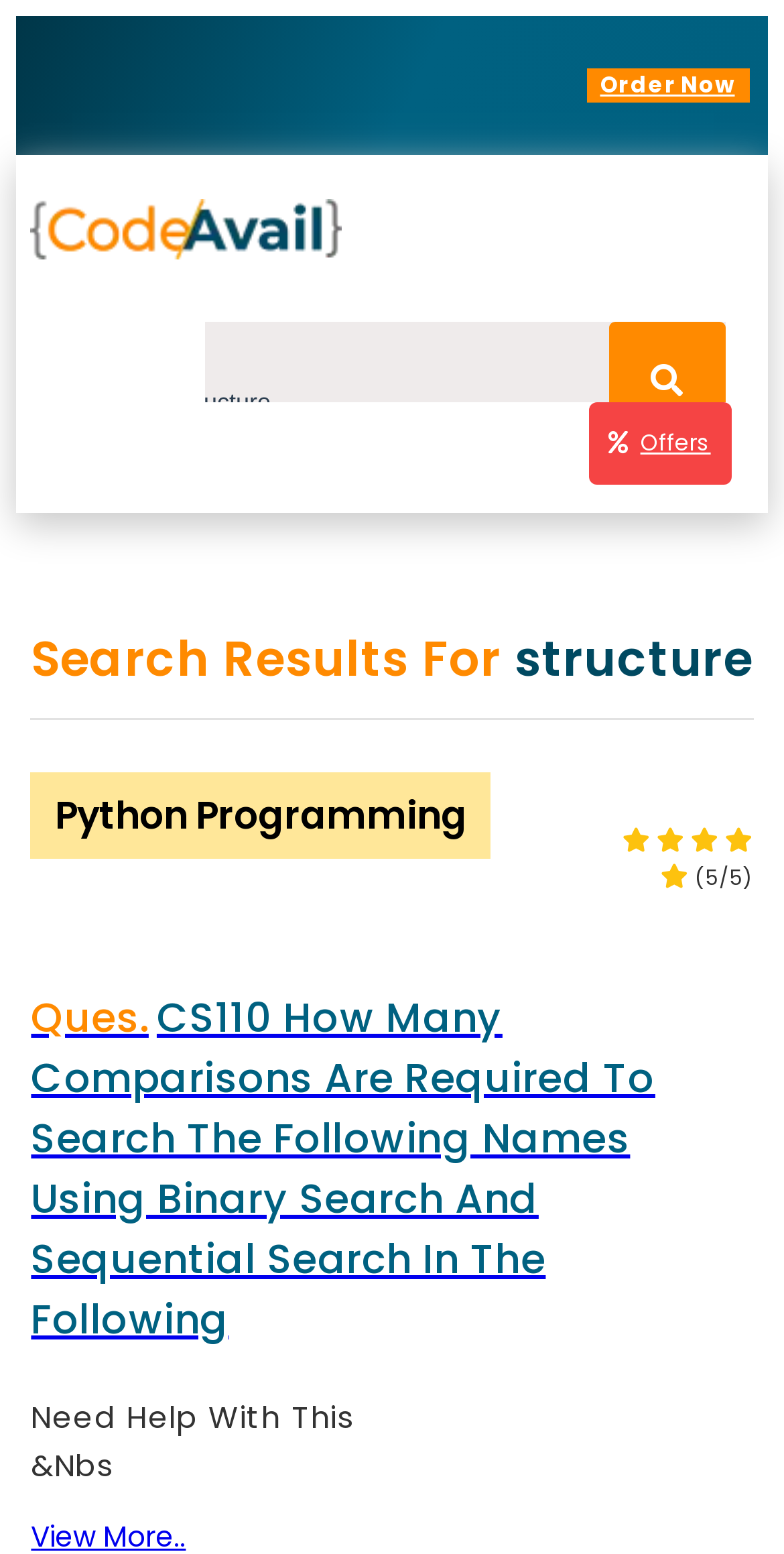Point out the bounding box coordinates of the section to click in order to follow this instruction: "Submit your work".

[0.099, 0.338, 0.901, 0.4]